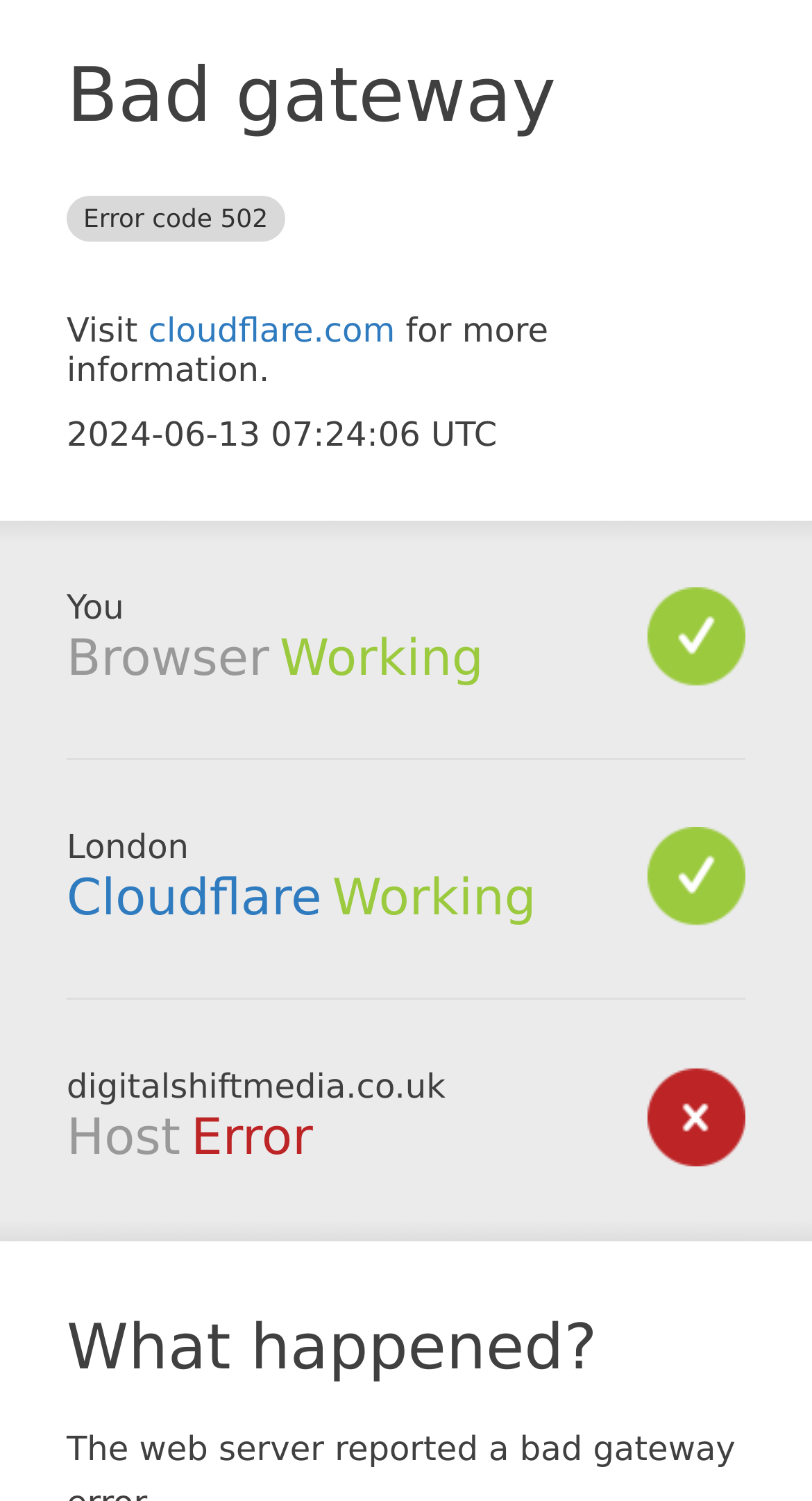Utilize the details in the image to thoroughly answer the following question: What is the location of the browser?

The location of the browser is mentioned in the StaticText element 'London' on the webpage, which is below the heading 'Browser'.